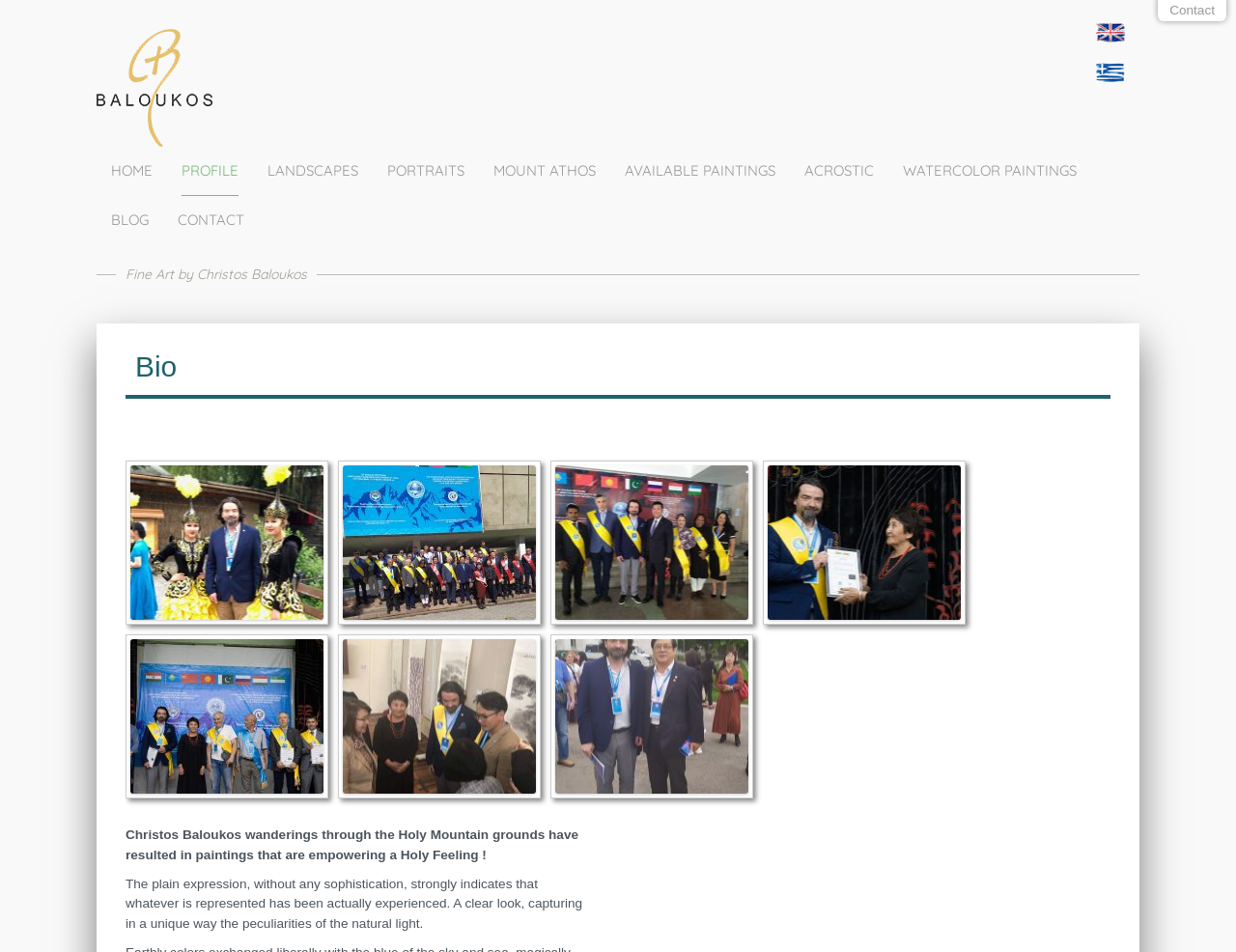What is the medium used by Christos Baloukos for his paintings?
Answer the question with a single word or phrase, referring to the image.

Oil paints, watercolor, and ink